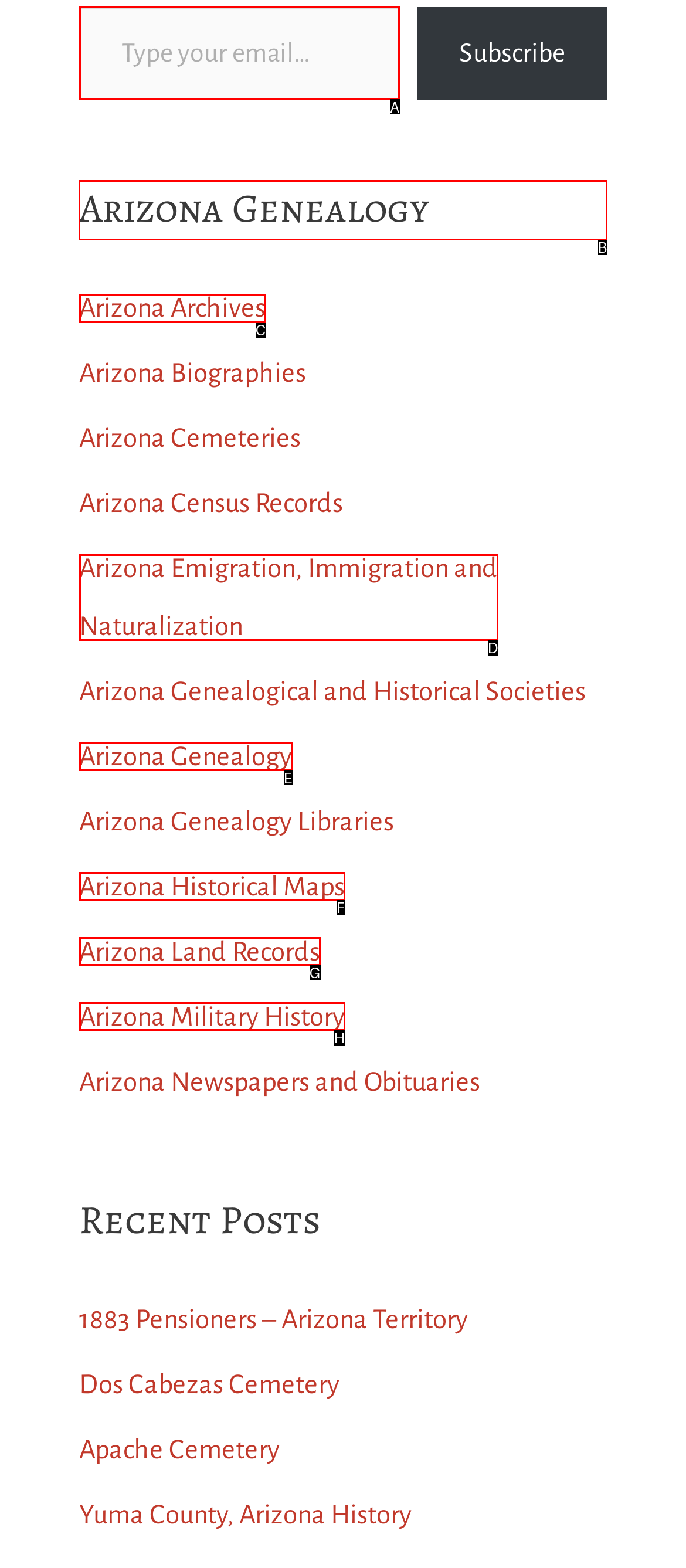Identify the letter of the UI element you should interact with to perform the task: Explore Arizona Genealogy
Reply with the appropriate letter of the option.

B